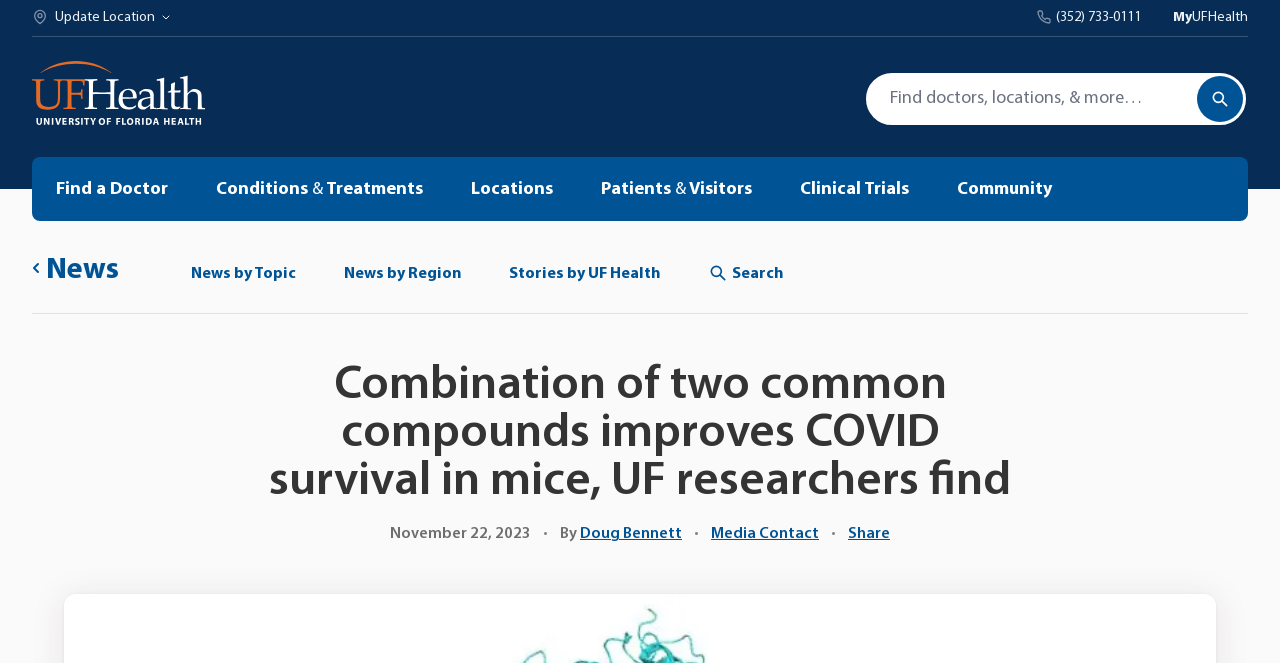Please specify the coordinates of the bounding box for the element that should be clicked to carry out this instruction: "Find a Doctor". The coordinates must be four float numbers between 0 and 1, formatted as [left, top, right, bottom].

[0.025, 0.237, 0.15, 0.333]